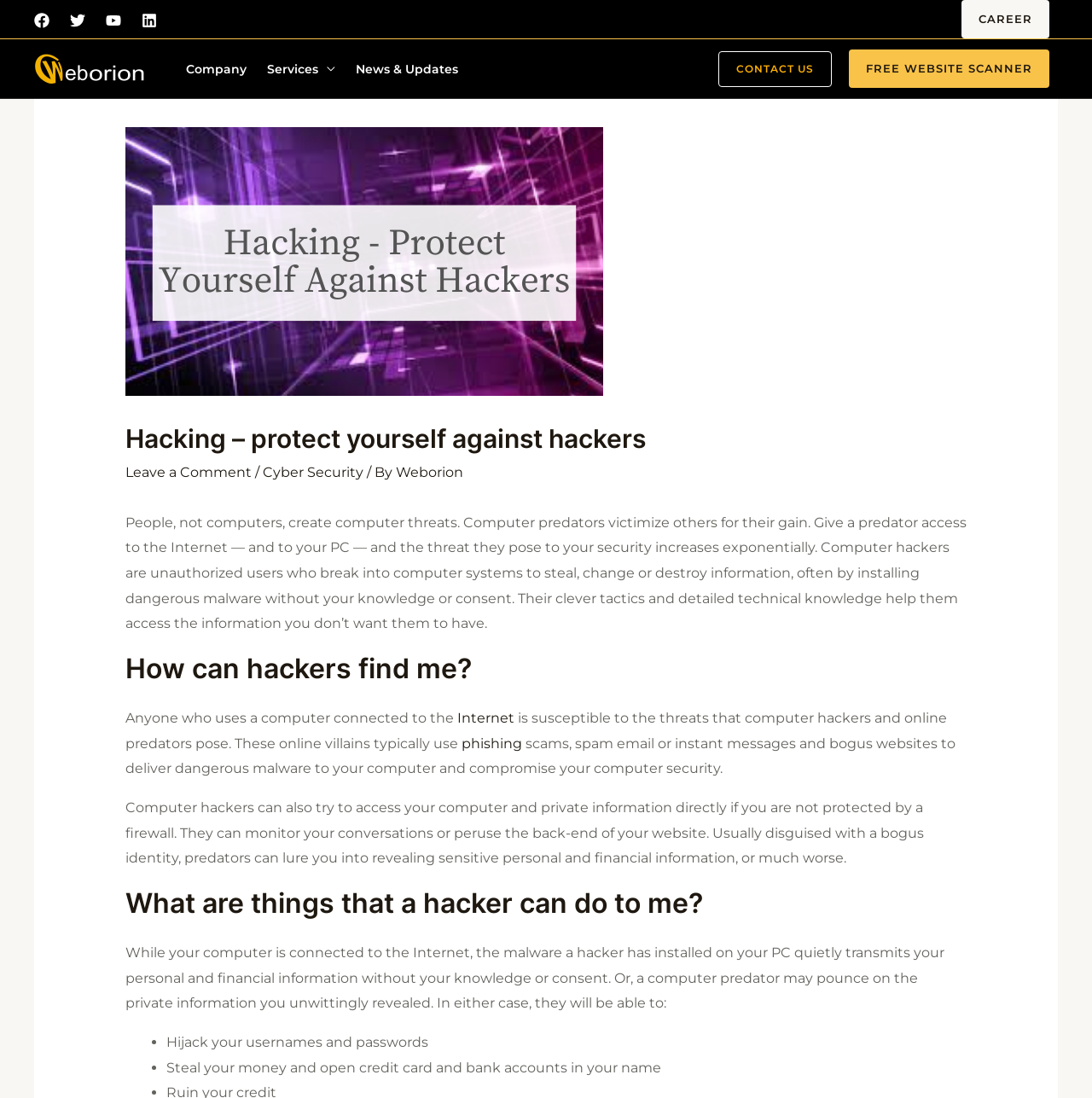Locate the bounding box for the described UI element: "Contact Us". Ensure the coordinates are four float numbers between 0 and 1, formatted as [left, top, right, bottom].

[0.639, 0.046, 0.762, 0.079]